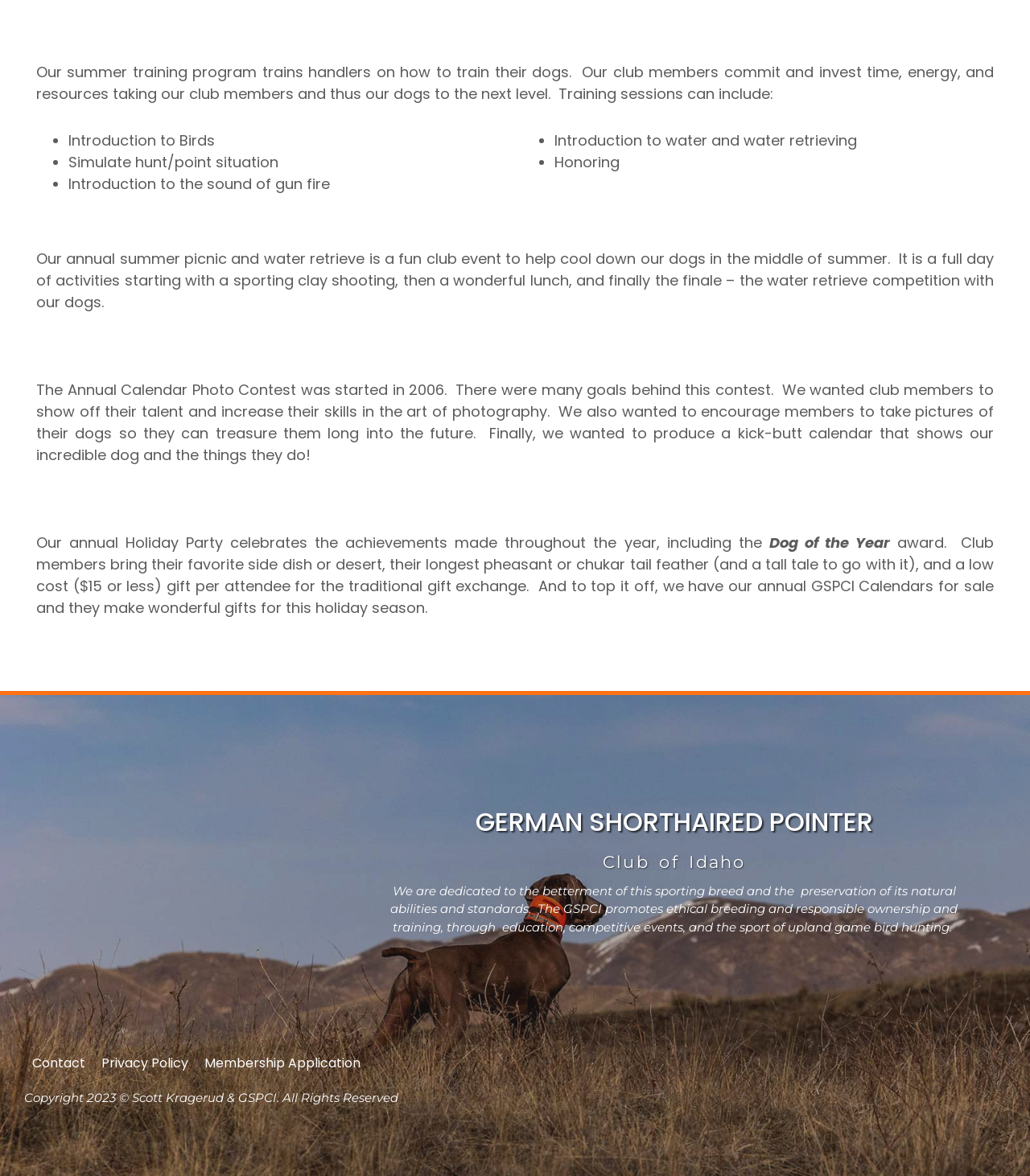Predict the bounding box for the UI component with the following description: "Privacy Policy".

[0.091, 0.892, 0.191, 0.916]